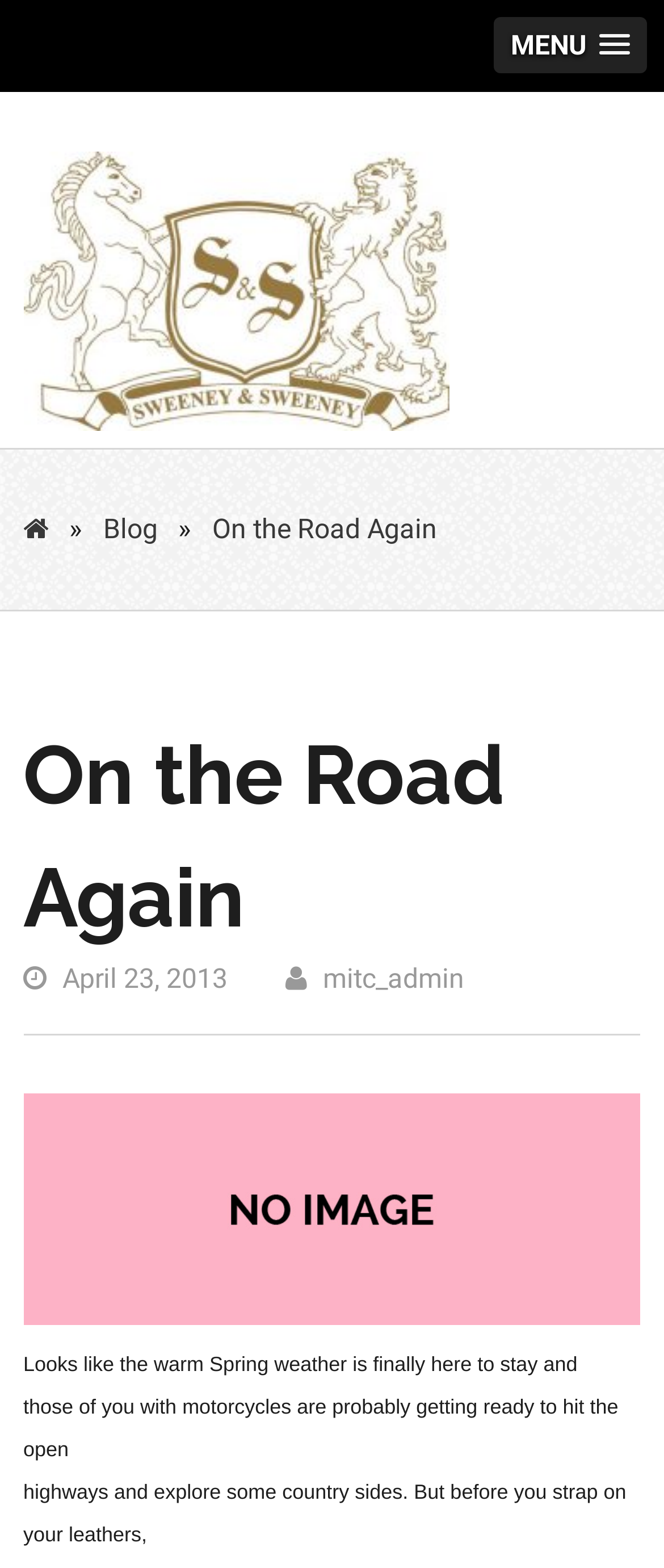Use a single word or phrase to answer the question: What is the purpose of this webpage?

Insurance blog